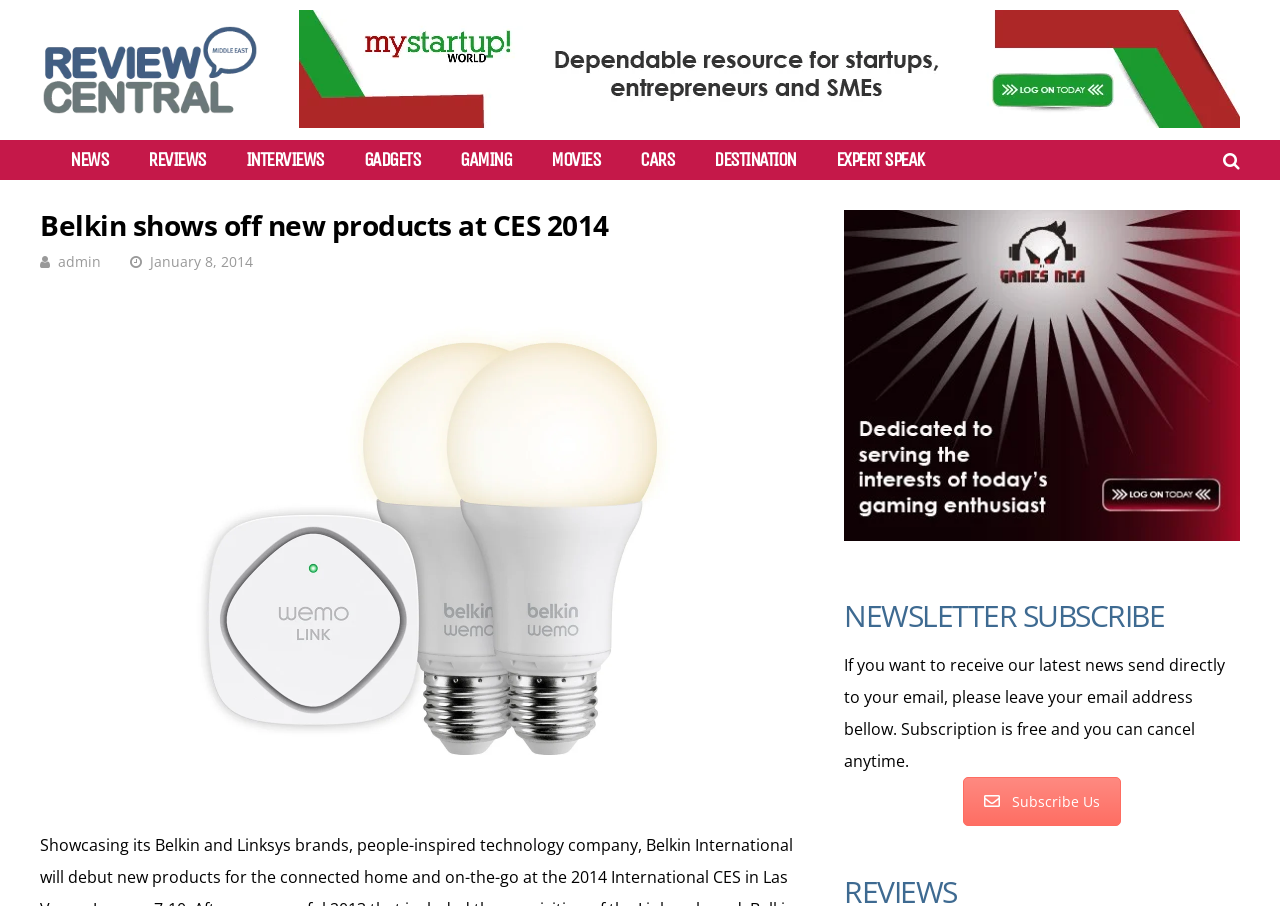What type of image is likely to be displayed in the figure element?
Using the picture, provide a one-word or short phrase answer.

Product image